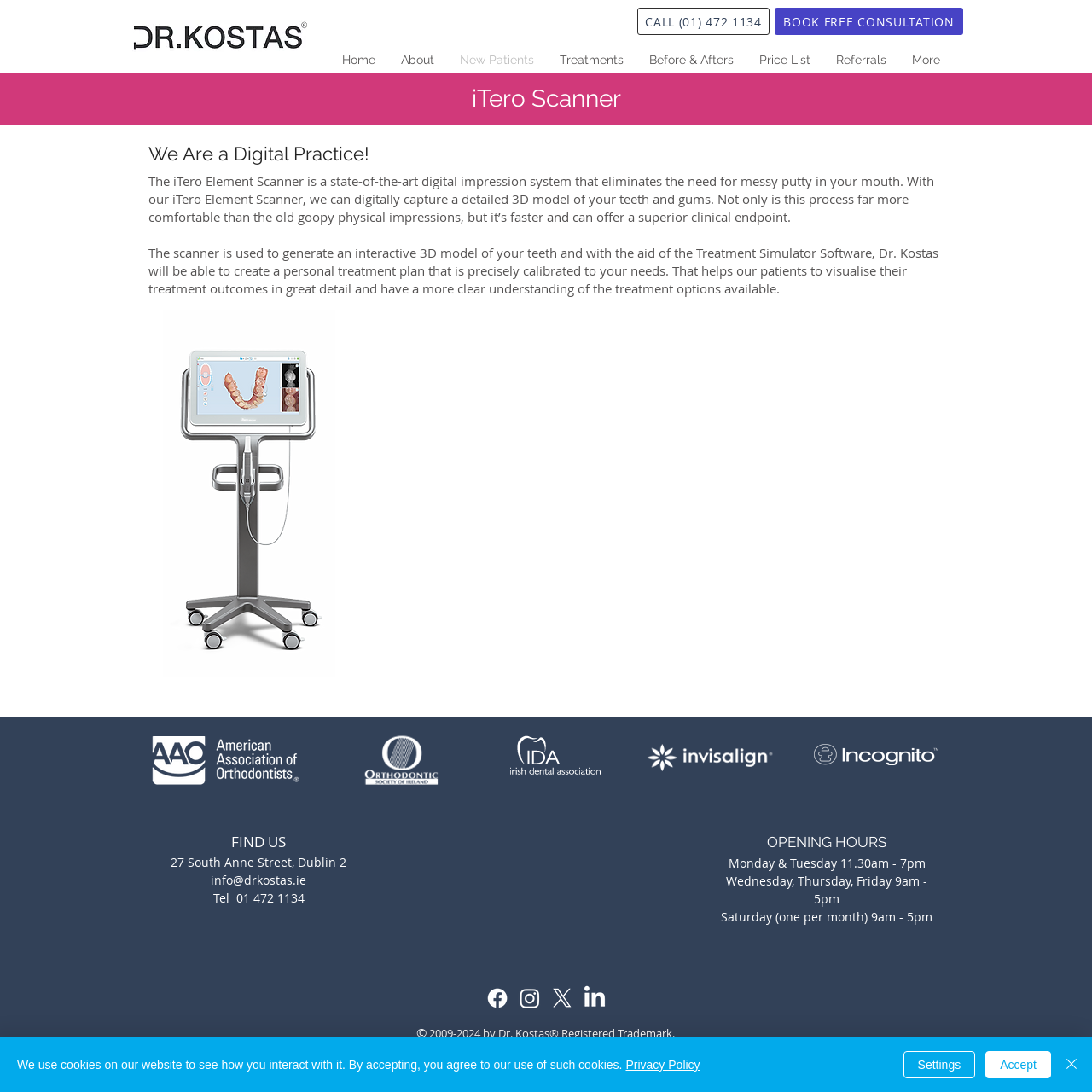Reply to the question with a brief word or phrase: What are the opening hours of the clinic on Wednesdays?

9am - 5pm